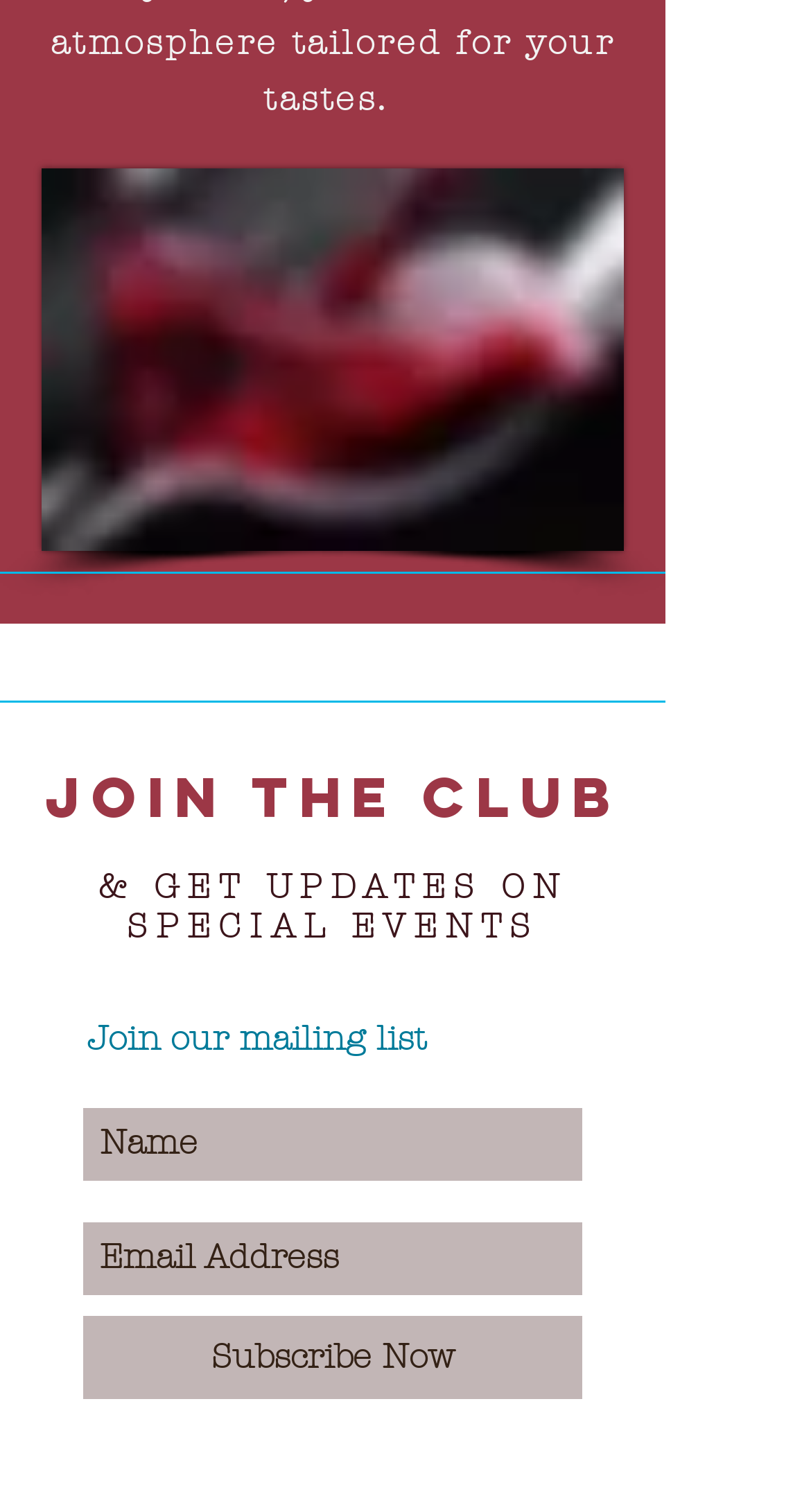What is the name of the wine bar?
Give a detailed response to the question by analyzing the screenshot.

The name of the wine bar can be found in the top-most element of the webpage, which is a generic element with the text 'REVEL Tucson Wine Bar'.